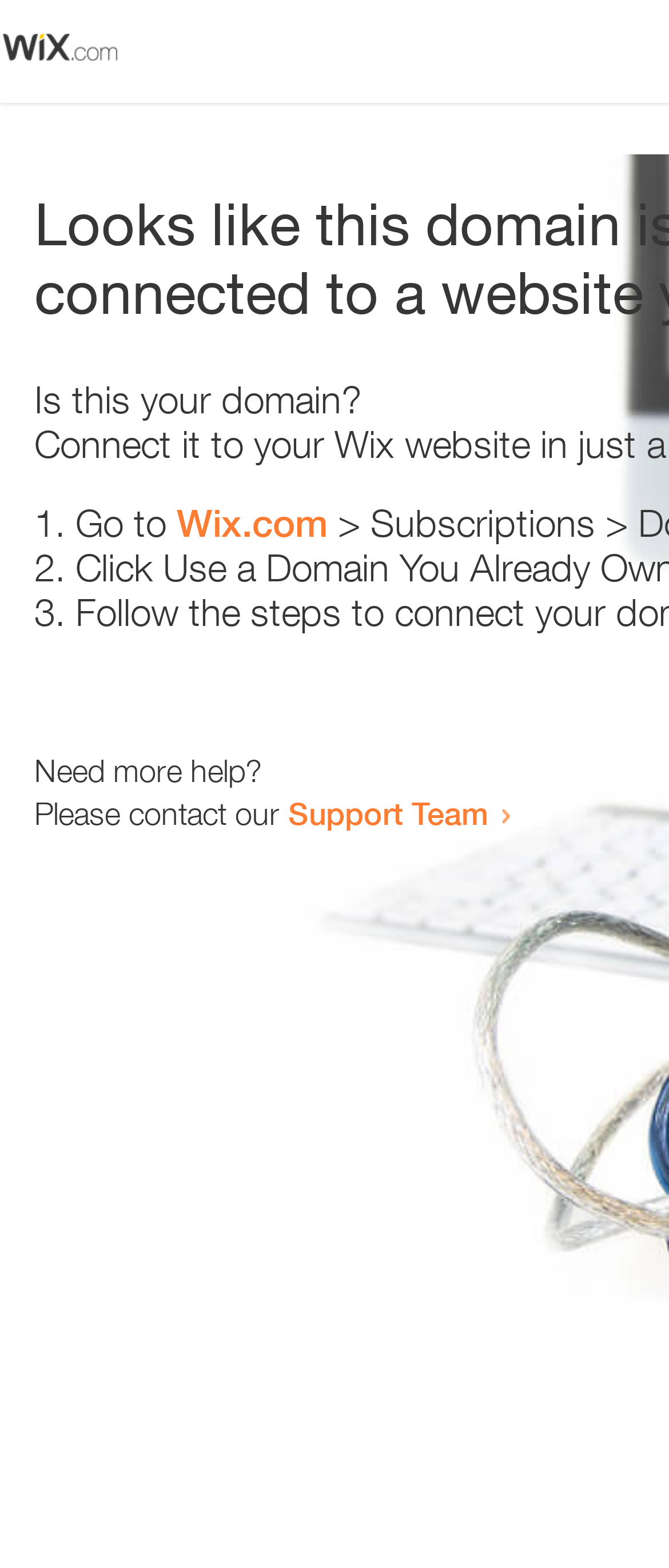Determine the bounding box for the UI element that matches this description: "Wix.com".

[0.264, 0.319, 0.49, 0.348]